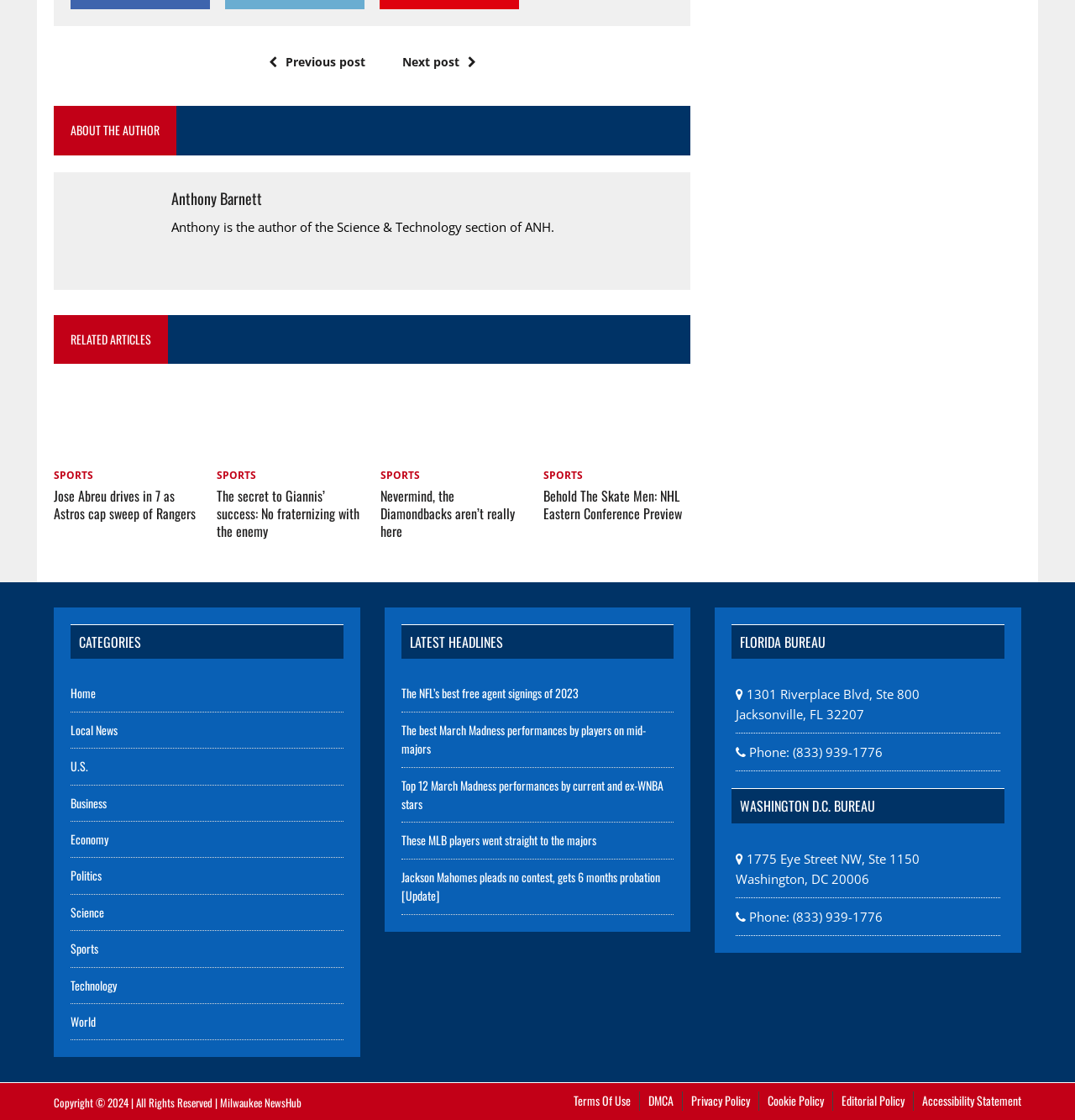Bounding box coordinates are specified in the format (top-left x, top-left y, bottom-right x, bottom-right y). All values are floating point numbers bounded between 0 and 1. Please provide the bounding box coordinate of the region this sentence describes: Phone: (833) 939-1776

[0.684, 0.664, 0.821, 0.679]